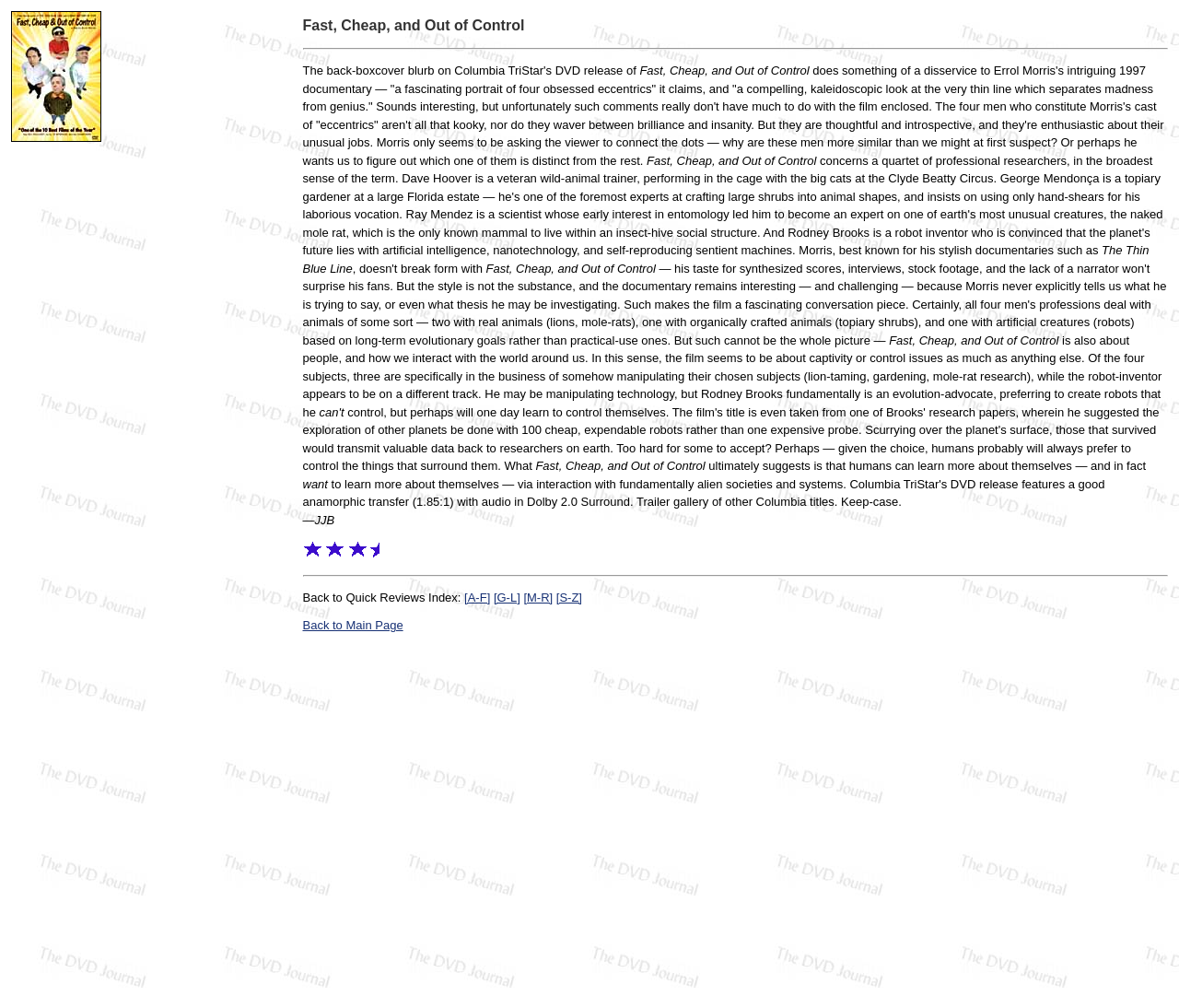How many links are there at the bottom of the page?
Please provide a single word or phrase as your answer based on the image.

5